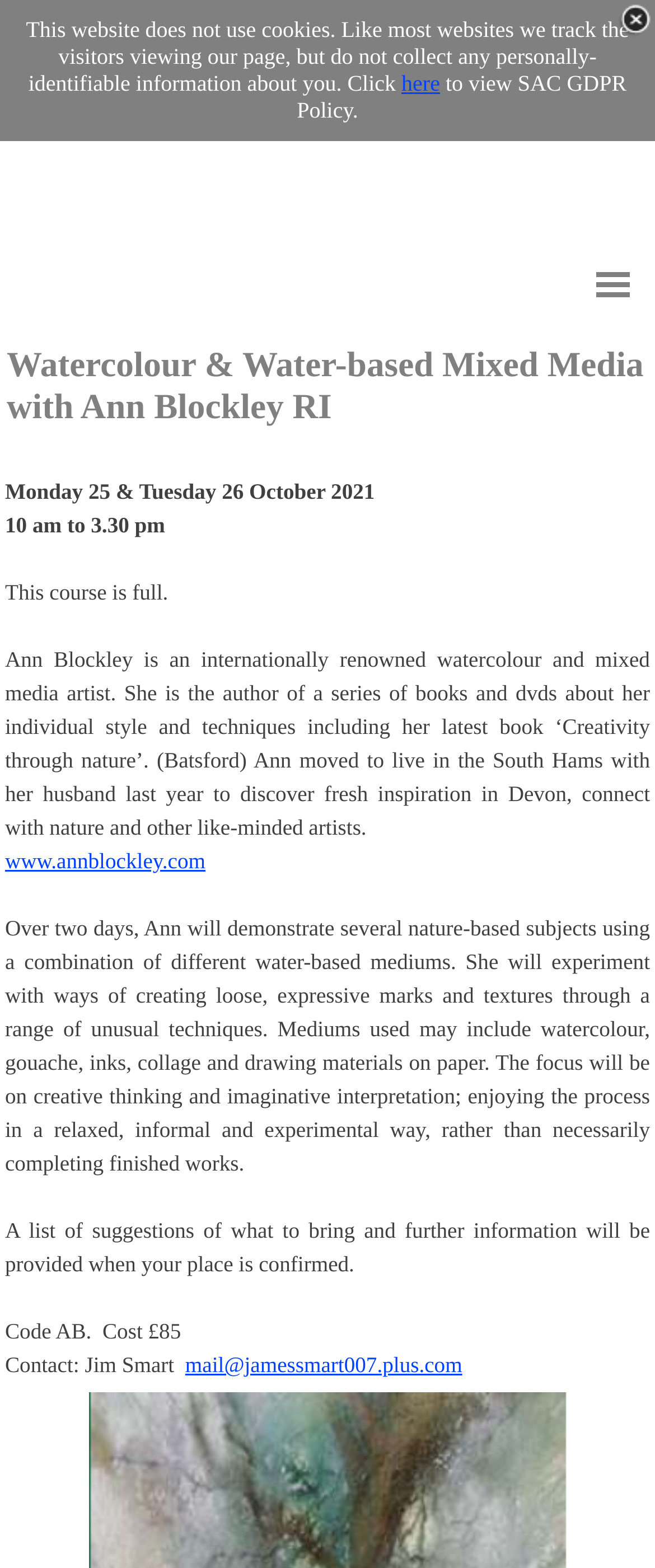Please respond to the question using a single word or phrase:
What is the date of the watercolour course?

Monday 25 & Tuesday 26 October 2021